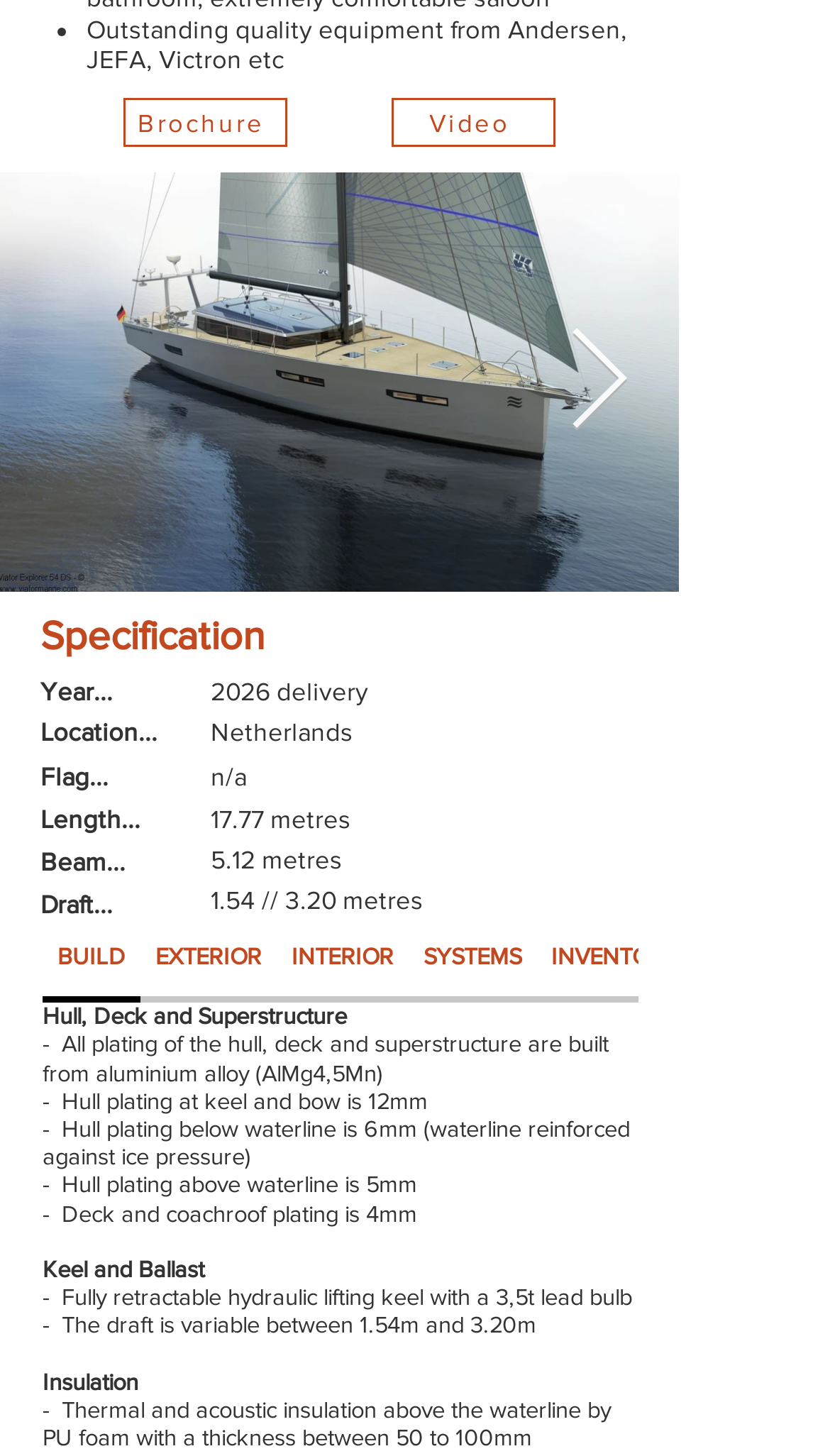Identify the coordinates of the bounding box for the element described below: "aria-label="Next Item"". Return the coordinates as four float numbers between 0 and 1: [left, top, right, bottom].

[0.682, 0.225, 0.759, 0.299]